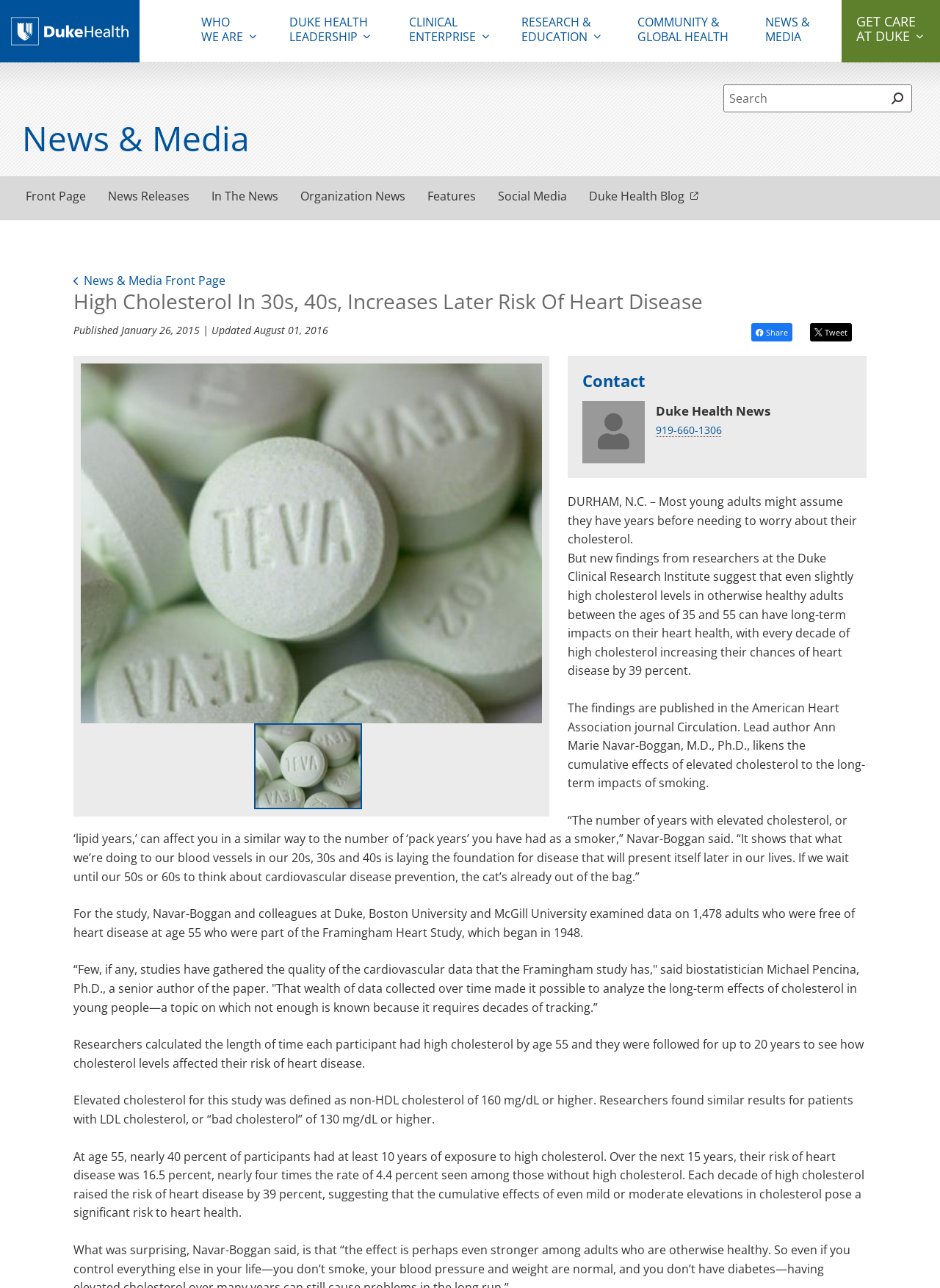Determine the bounding box coordinates of the clickable element necessary to fulfill the instruction: "Share this article". Provide the coordinates as four float numbers within the 0 to 1 range, i.e., [left, top, right, bottom].

[0.799, 0.251, 0.843, 0.265]